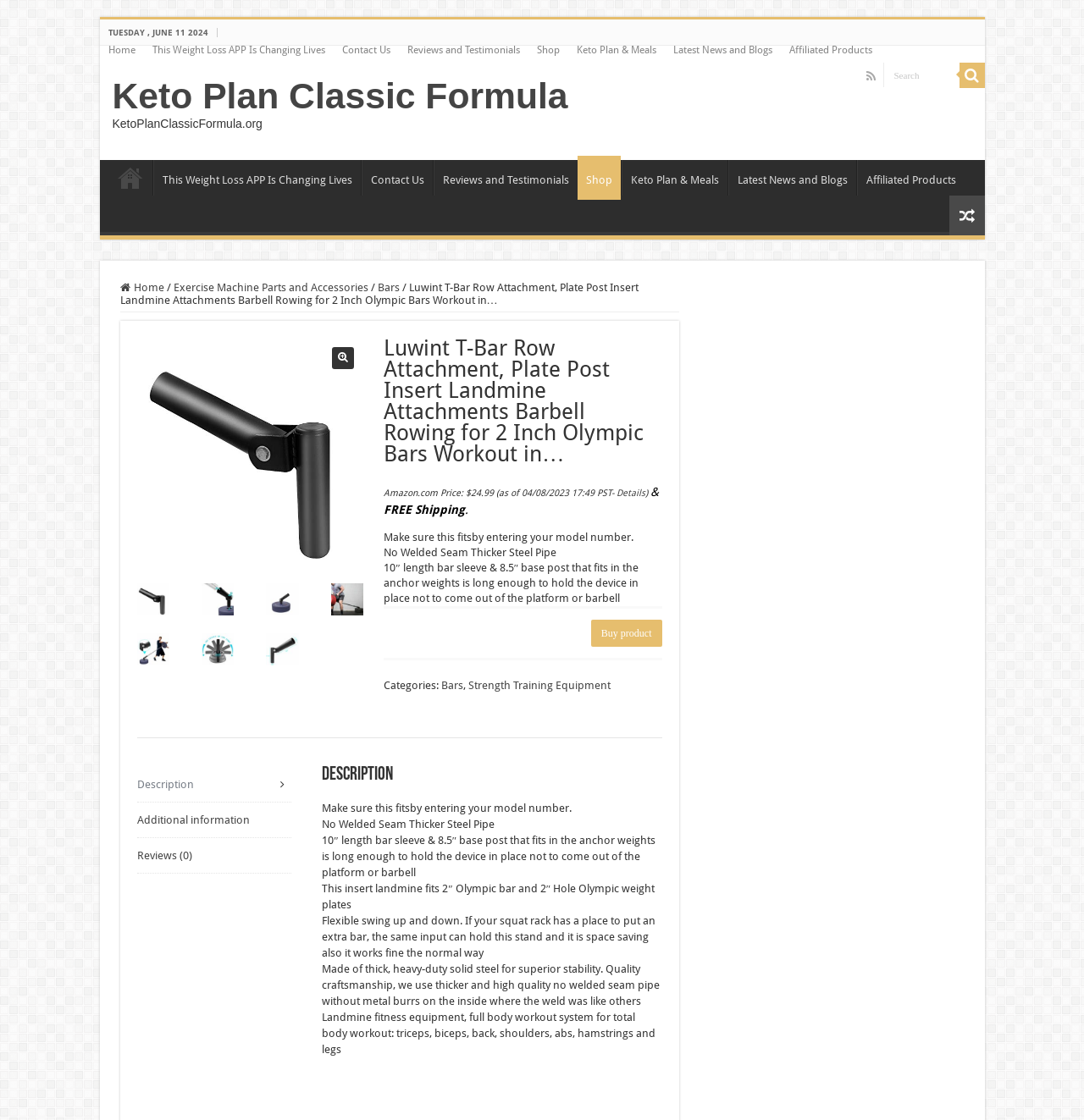Illustrate the webpage with a detailed description.

This webpage appears to be a product page for a Luwint T-Bar Row Attachment, Plate Post Insert Landmine Attachments Barbell Rowing for 2 Inch Olympic Bars Workout. At the top of the page, there is a date "TUESDAY, JUNE 11 2024" and a navigation menu with links to "Home", "This Weight Loss APP Is Changing Lives", "Contact Us", "Reviews and Testimonials", "Shop", "Keto Plan & Meals", "Latest News and Blogs", and "Affiliated Products". 

Below the navigation menu, there is a search bar and a button with a magnifying glass icon. On the left side of the page, there is a sidebar with links to "Exercise Machine Parts and Accessories", "Bars", and other categories. 

The main content of the page is divided into sections. The first section displays the product name, "Luwint T-Bar Row Attachment, Plate Post Insert Landmine Attachments Barbell Rowing for 2 Inch Olympic Bars Workout in…", and a series of images. 

The next section shows the product price, "$24.99", and information about free shipping. Below this, there is a section with product details, including a description, "Make sure this fits by entering your model number. No Welded Seam Thicker Steel Pipe 10", and a list of features. 

There is a "Buy product" button below the product details. The page also has a tab list with tabs for "Description", "Additional information", and "Reviews (0)". The "Description" tab is selected by default and displays a detailed product description.